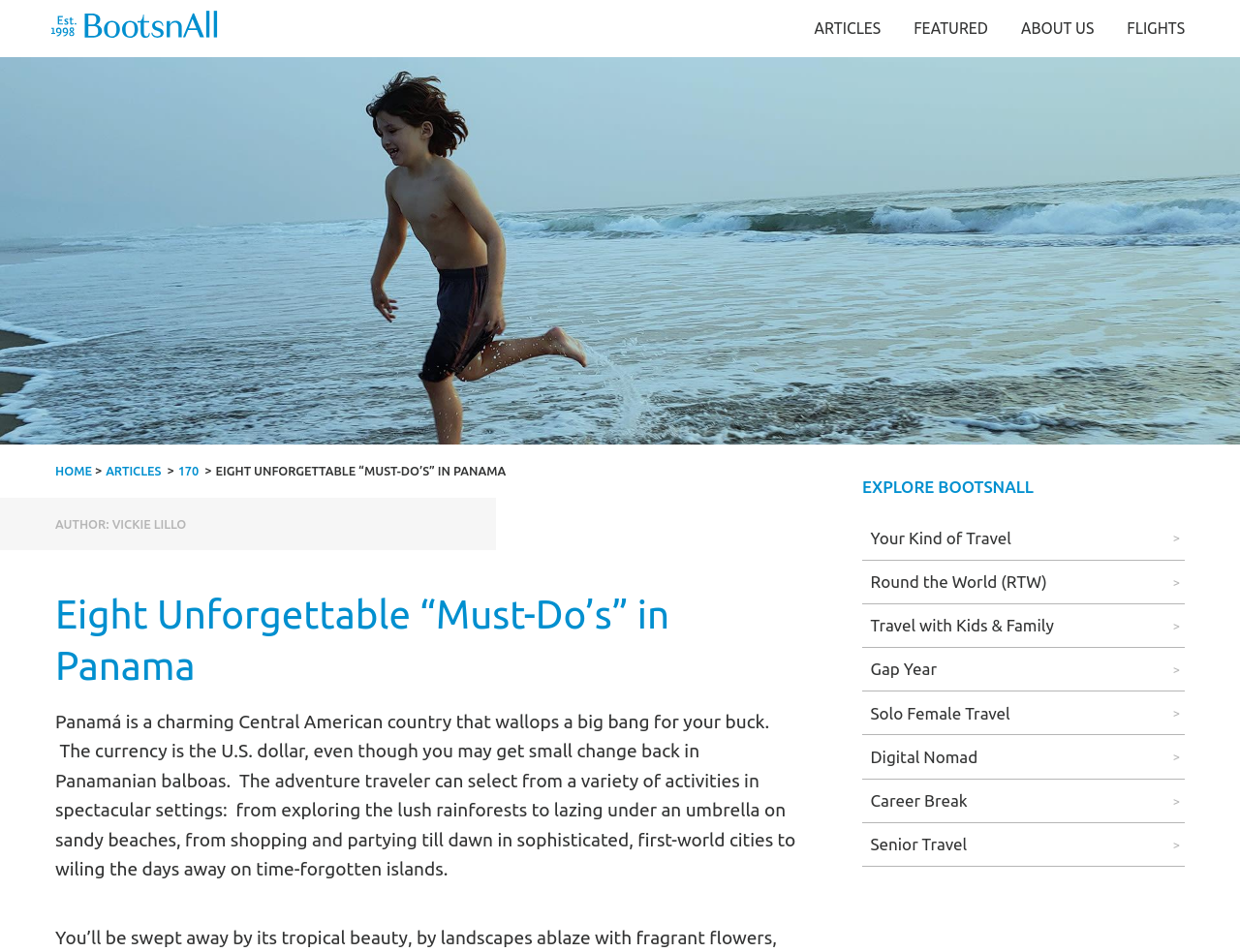Find the bounding box coordinates of the clickable area that will achieve the following instruction: "Click on the 'FEATURED' link".

[0.737, 0.02, 0.797, 0.039]